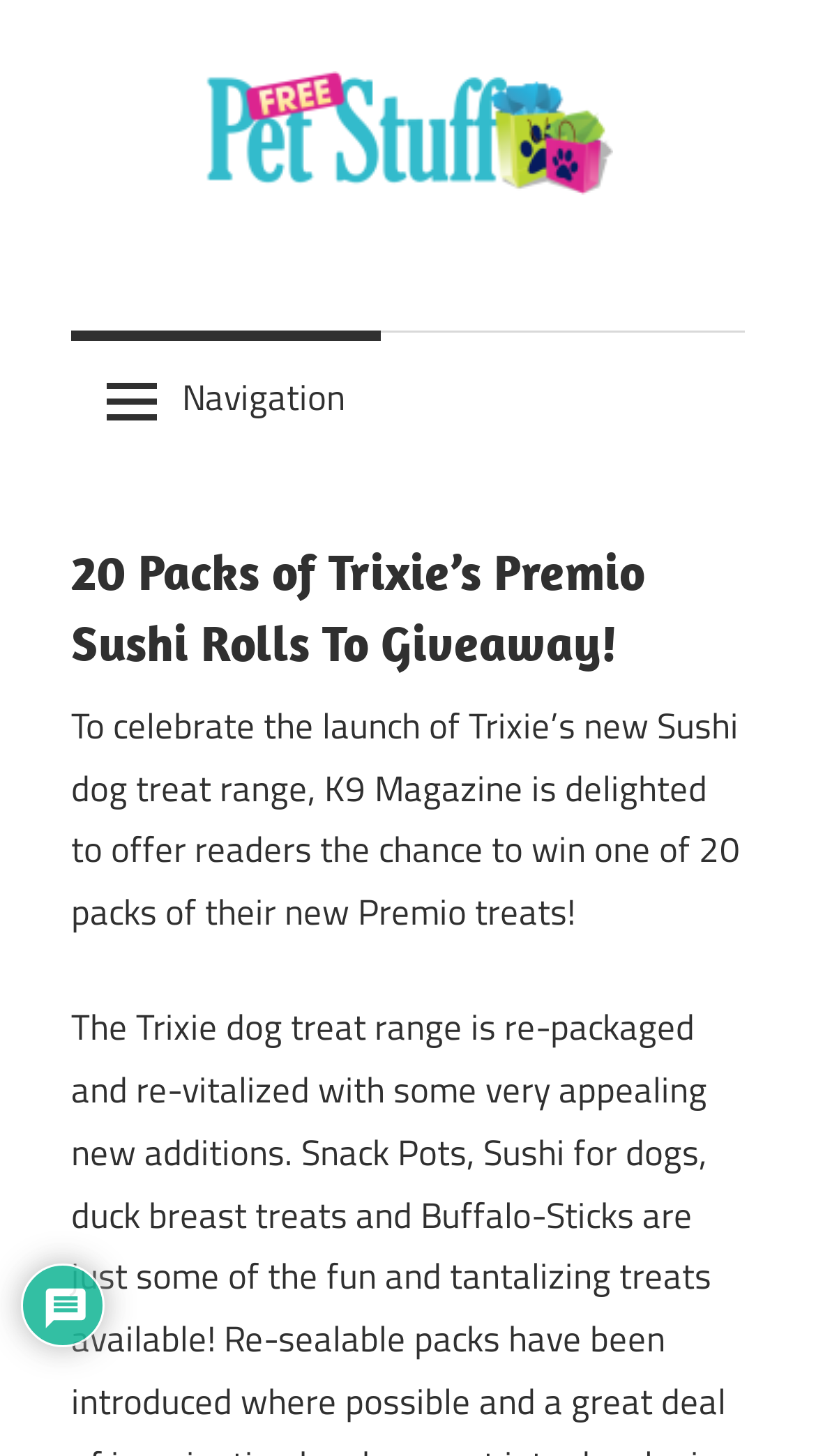What is the purpose of the navigation button?
Provide a short answer using one word or a brief phrase based on the image.

Navigation